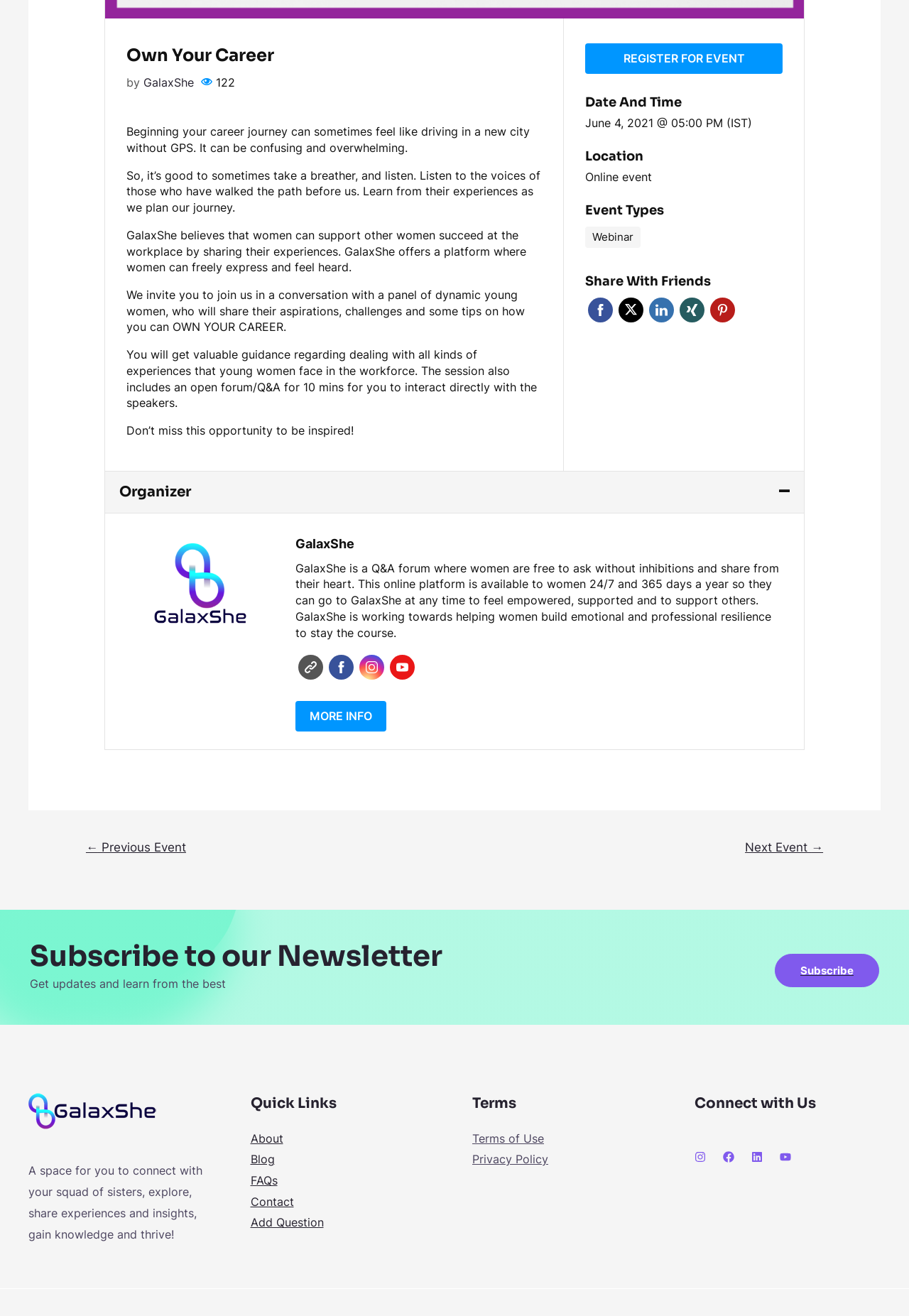Determine the bounding box coordinates of the clickable region to execute the instruction: "register for the event". The coordinates should be four float numbers between 0 and 1, denoted as [left, top, right, bottom].

[0.644, 0.033, 0.861, 0.056]